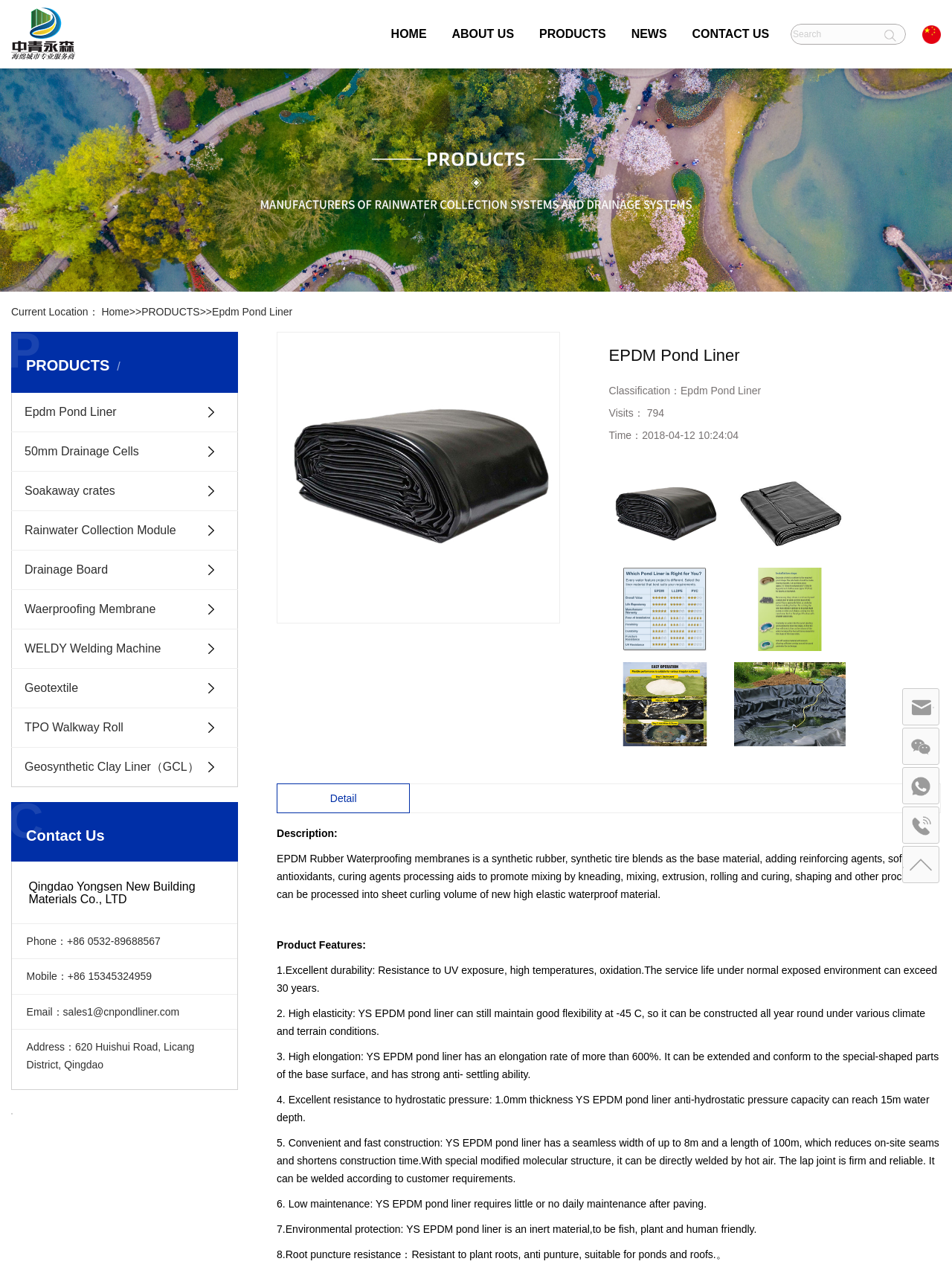Bounding box coordinates should be in the format (top-left x, top-left y, bottom-right x, bottom-right y) and all values should be floating point numbers between 0 and 1. Determine the bounding box coordinate for the UI element described as: HOME

[0.411, 0.0, 0.448, 0.054]